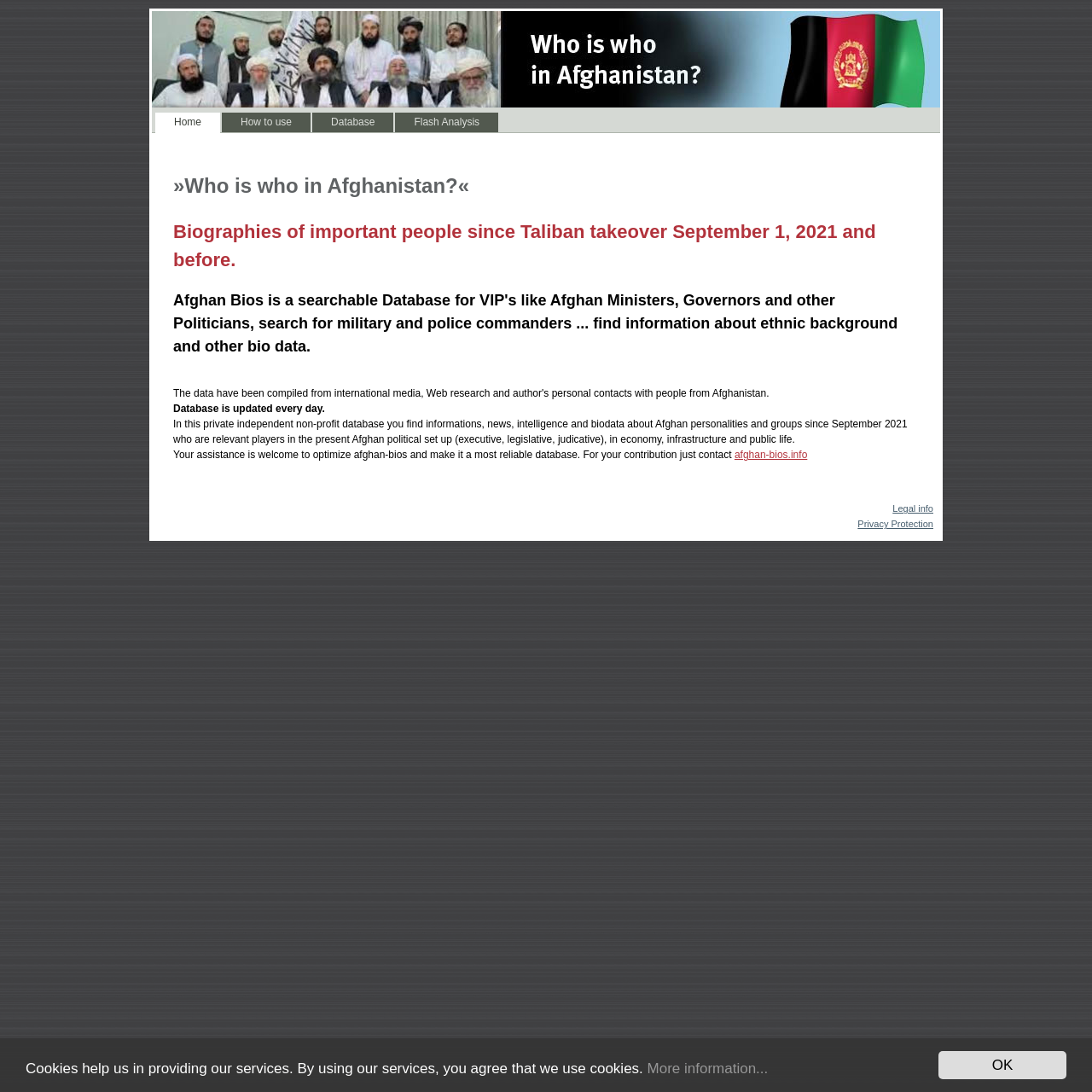What can users do to contribute to Afghan Bios?
Based on the content of the image, thoroughly explain and answer the question.

Users can contribute to Afghan Bios by contacting the website, as stated in the webpage, to optimize the database and make it a more reliable source of information.